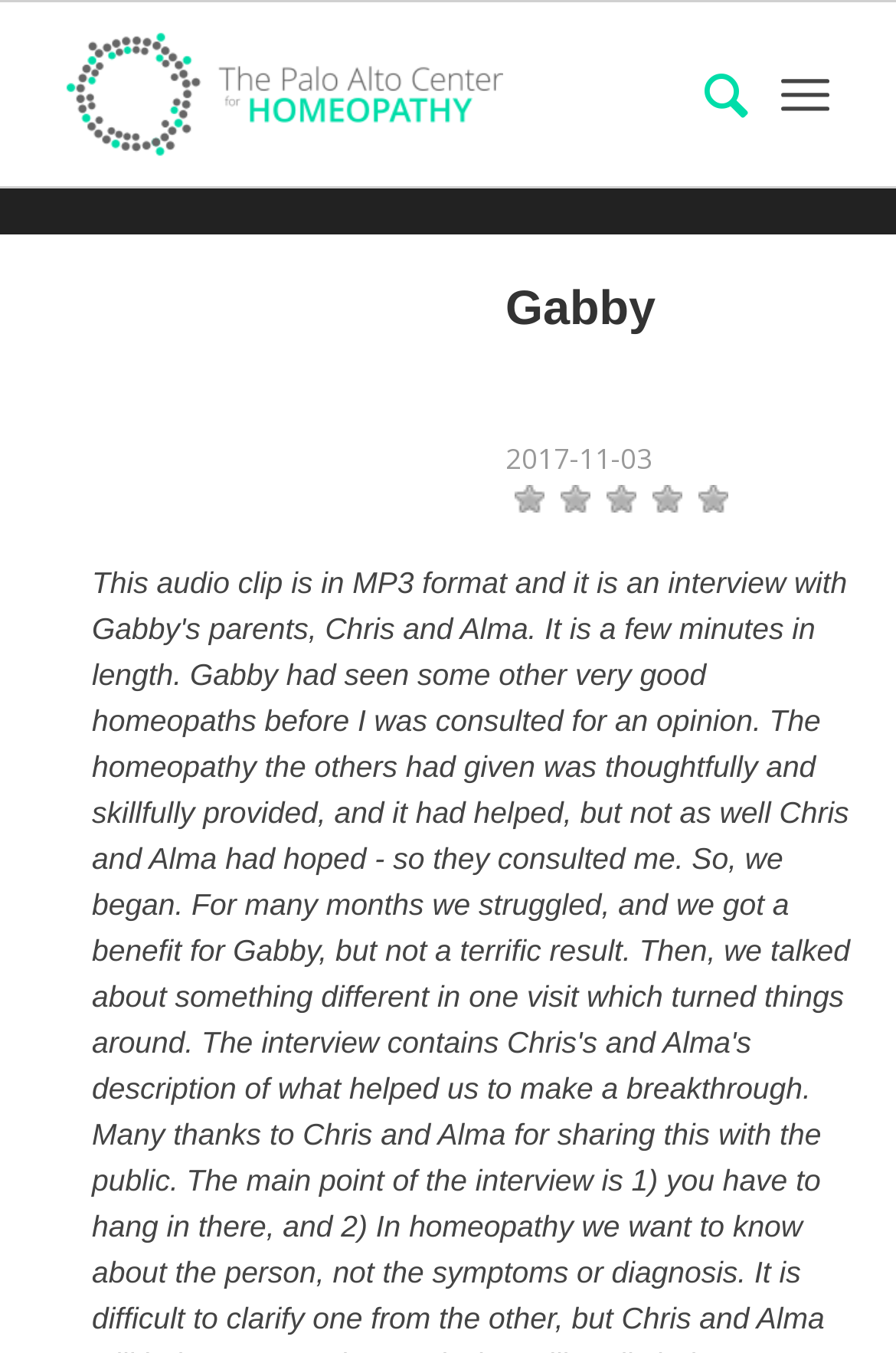Offer a meticulous caption that includes all visible features of the webpage.

The webpage is for Gabby, The Palo Alto Center for Homeopathy. At the top left, there is a layout table containing a link with the same name as the webpage title, which also includes an image. Below this link, there is a prominent heading "Gabby" centered on the page. Underneath the heading, there is a date "2017-11-03" displayed. On the top right, there are two more links, one of which is hidden and contains an icon represented by "\ue803". The other link is an empty link with no text or image.